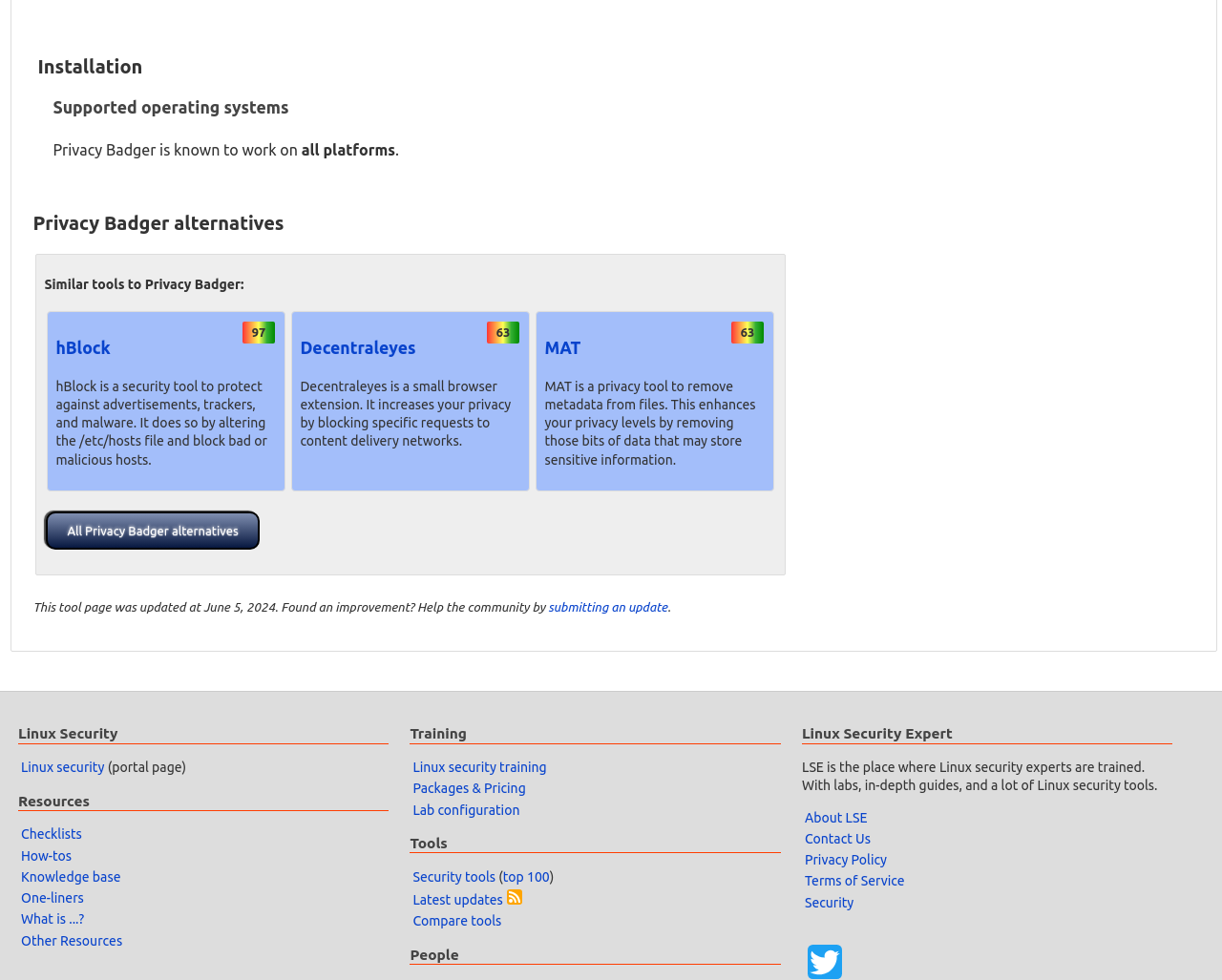Based on the element description: "All Privacy Badger alternatives", identify the bounding box coordinates for this UI element. The coordinates must be four float numbers between 0 and 1, listed as [left, top, right, bottom].

[0.038, 0.522, 0.212, 0.561]